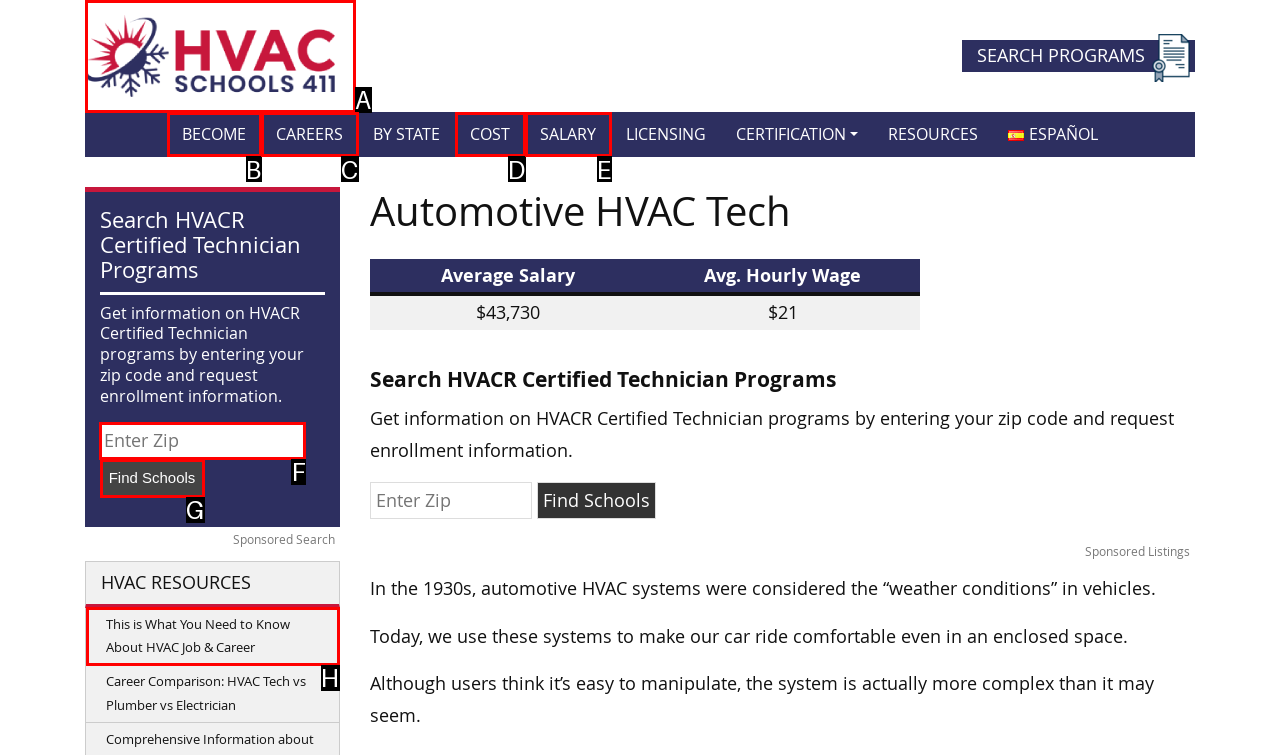Select the HTML element to finish the task: Enter zip code in the input field Reply with the letter of the correct option.

F